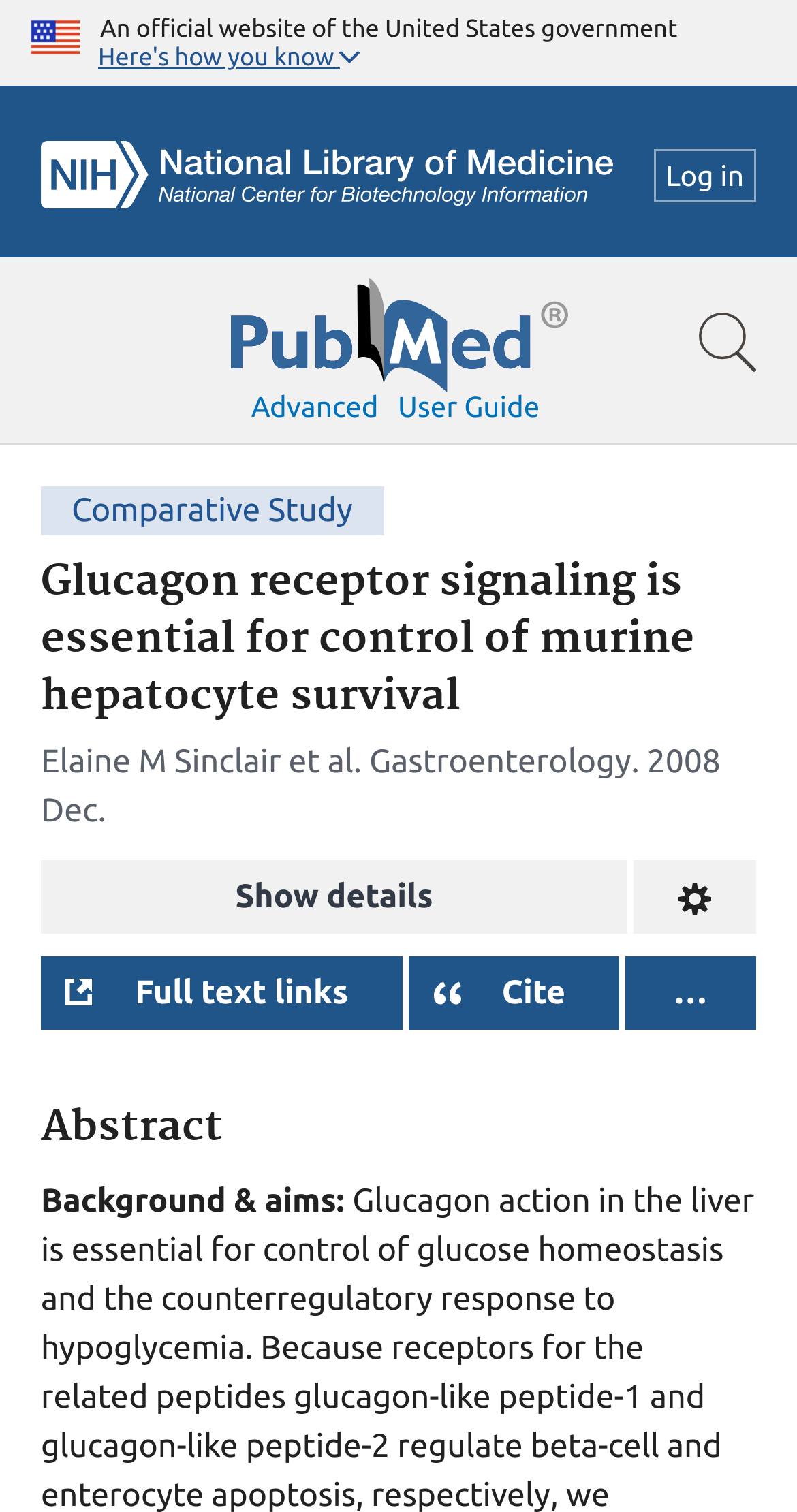What is the name of the journal?
Carefully analyze the image and provide a detailed answer to the question.

I found this information by looking at the section below the title of the article, where it lists the authors, journal, and publication date. The journal name is 'Gastroenterology'.